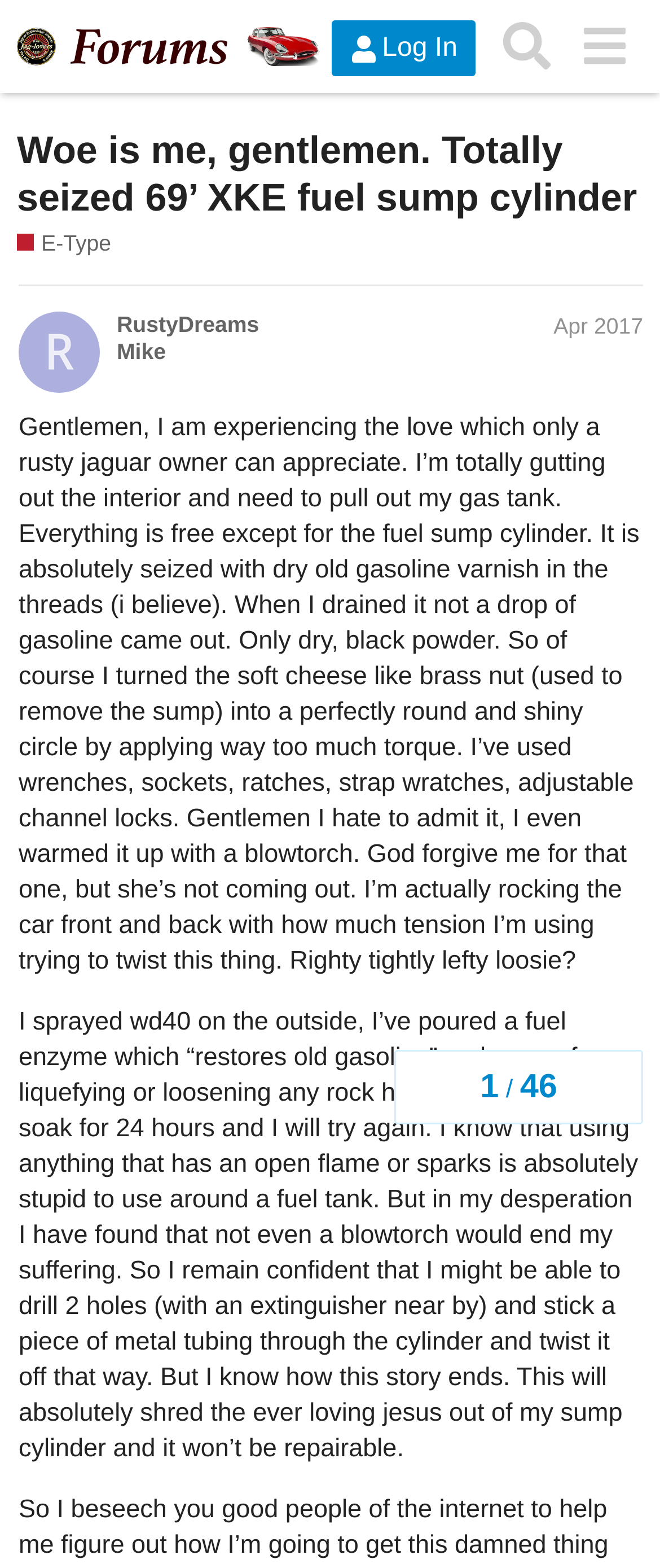Select the bounding box coordinates of the element I need to click to carry out the following instruction: "Search for a topic".

[0.741, 0.005, 0.857, 0.054]